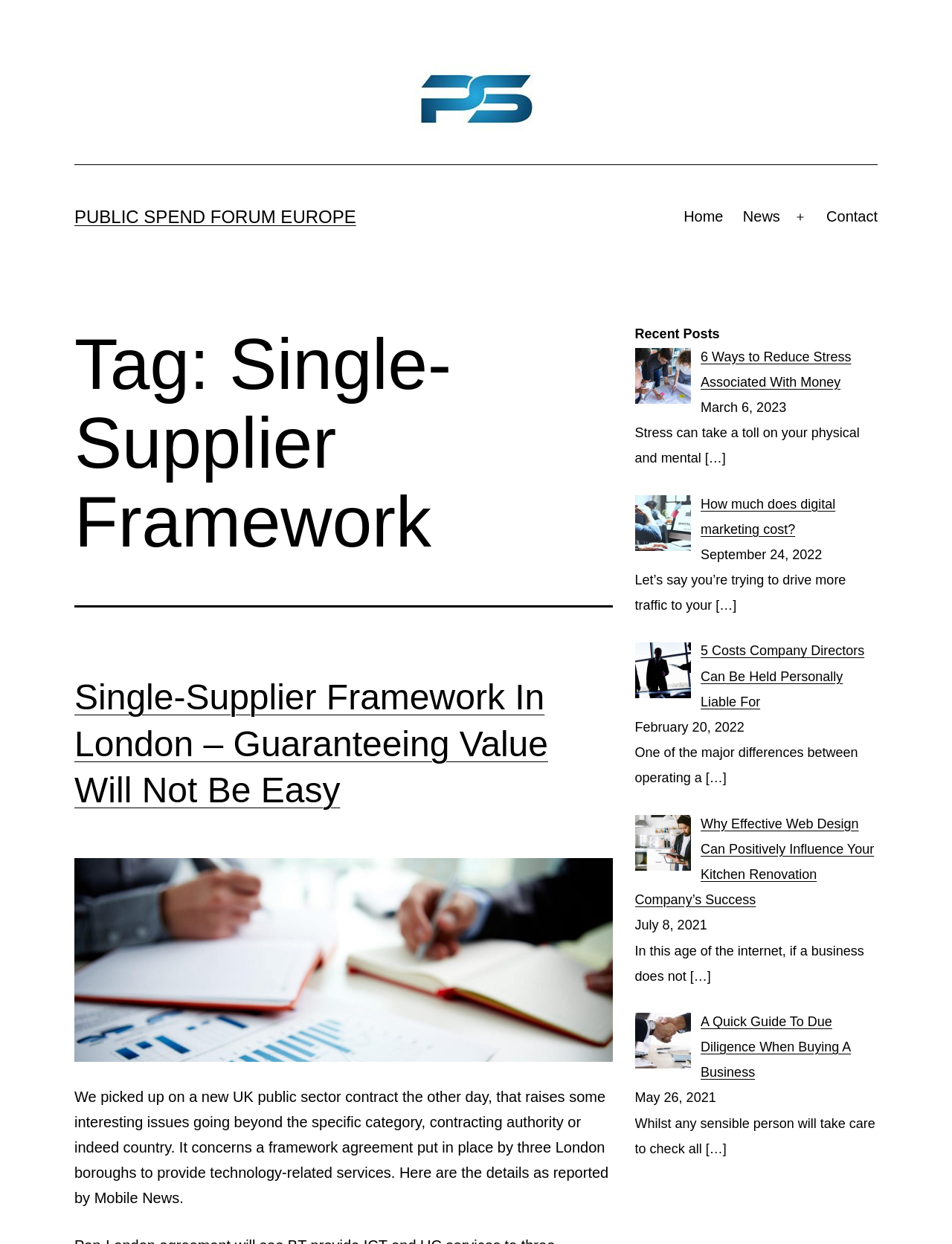Answer the question below using just one word or a short phrase: 
Is there a search function on the webpage?

No